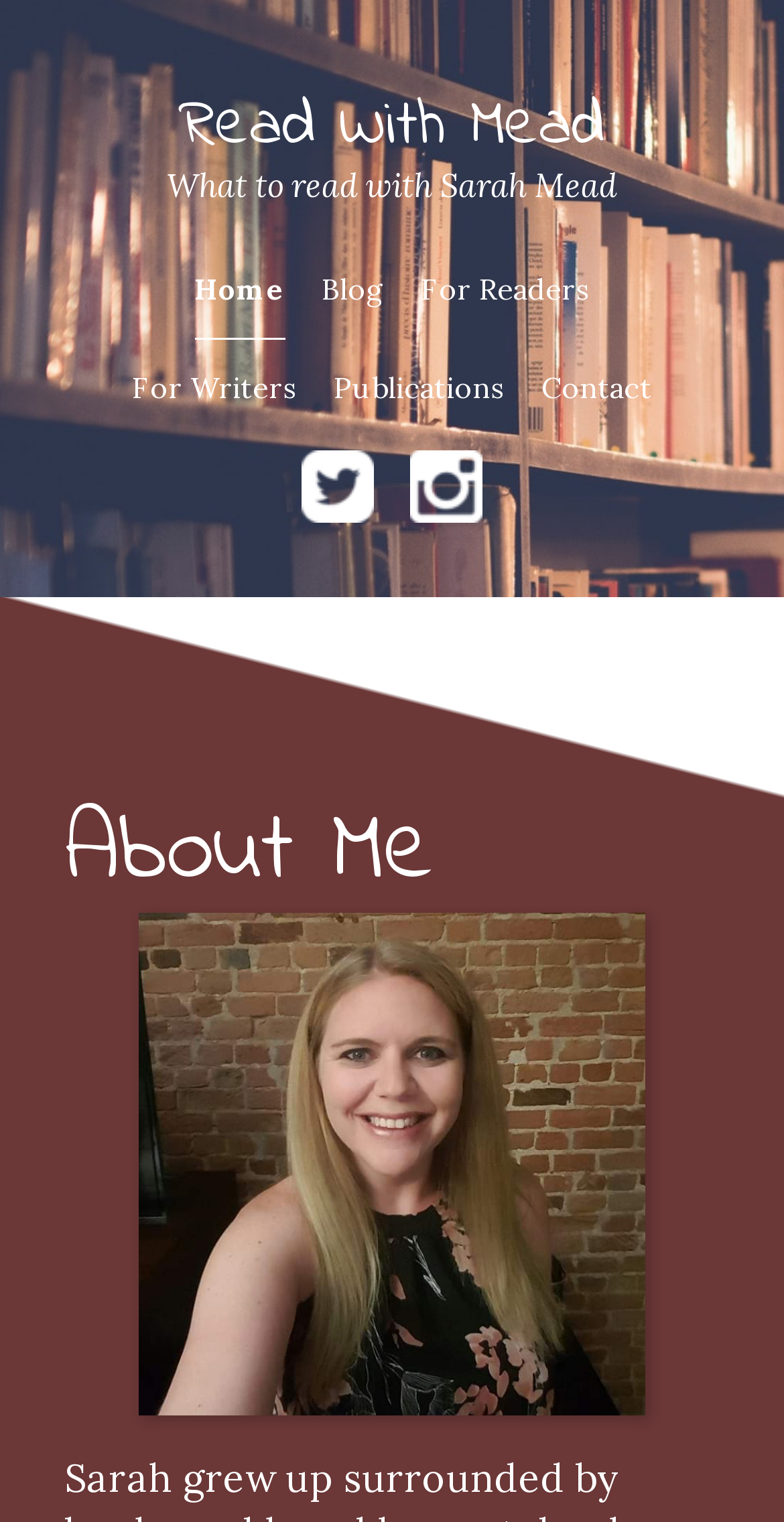How many empty links are there?
Look at the screenshot and respond with one word or a short phrase.

2